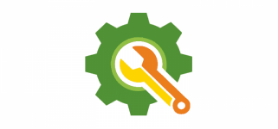Give a thorough explanation of the elements present in the image.

The image features a stylized icon representing a problem report form, depicted as a green gear with a wrench in contrasting yellow and orange colors at its center. This visual symbolizes maintenance and assistance, serving to highlight the functionality of reporting issues or requesting help with website access or operational challenges. The gear element suggests mechanical support, while the wrench indicates tools for resolution, making it clear that this icon is related to troubleshooting and assistance. This icon is prominently situated on a webpage section dedicated to reporting problems, inviting users to seek help when encountering issues.